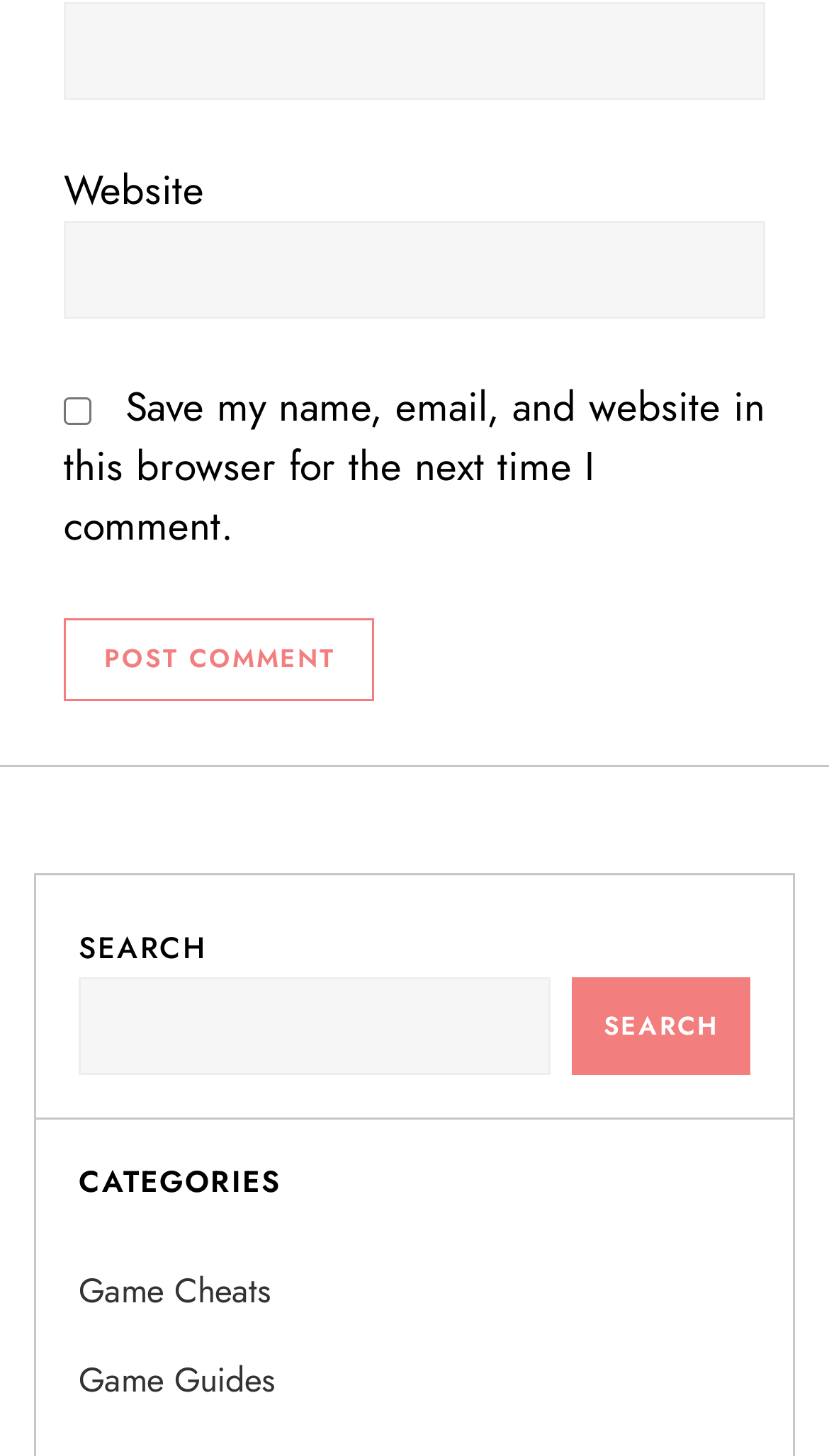Find the bounding box coordinates of the clickable area required to complete the following action: "Search for something".

[0.095, 0.672, 0.664, 0.739]